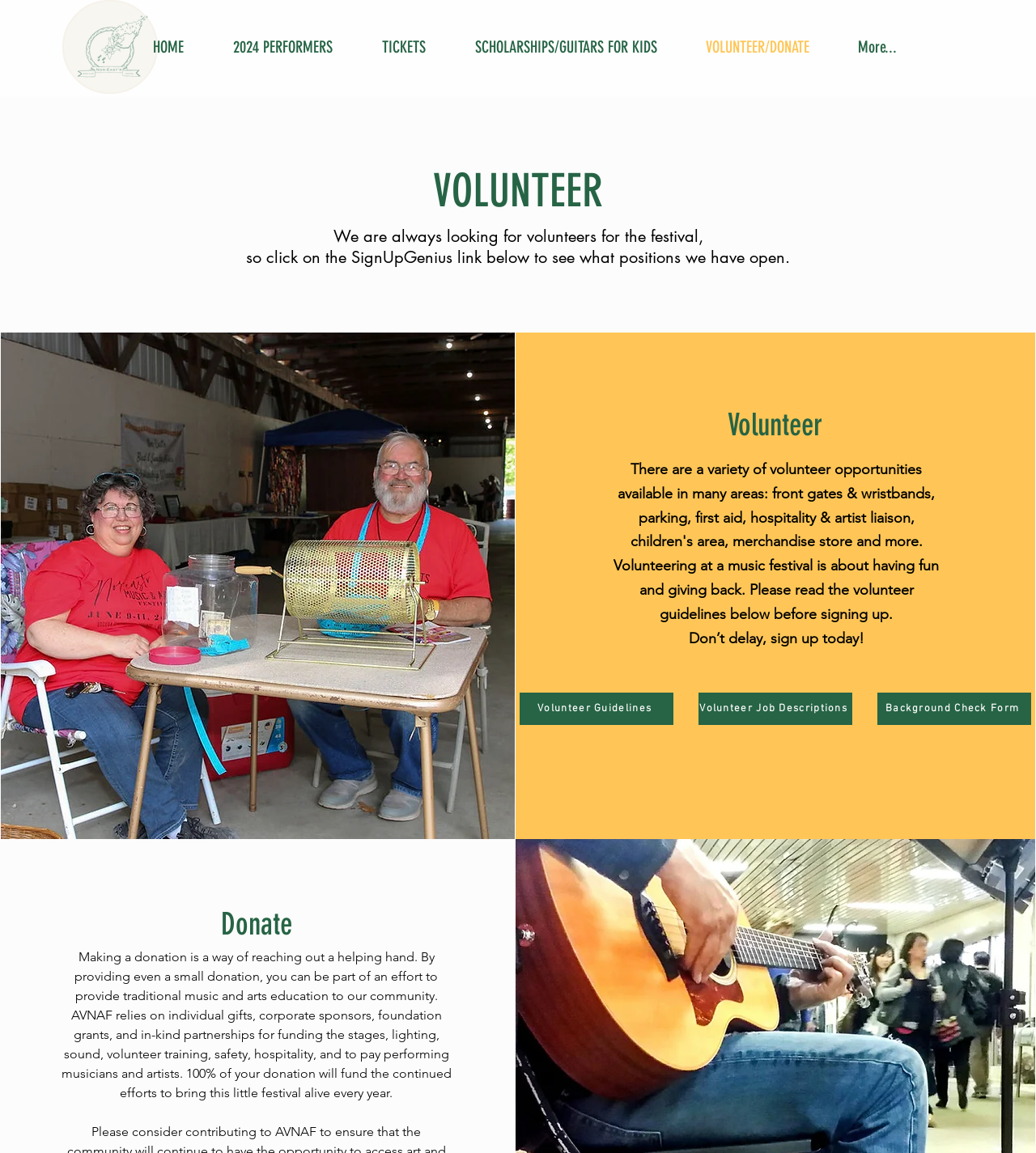Please identify the bounding box coordinates of the clickable area that will fulfill the following instruction: "Read about Volunteer Guidelines". The coordinates should be in the format of four float numbers between 0 and 1, i.e., [left, top, right, bottom].

[0.501, 0.601, 0.65, 0.629]